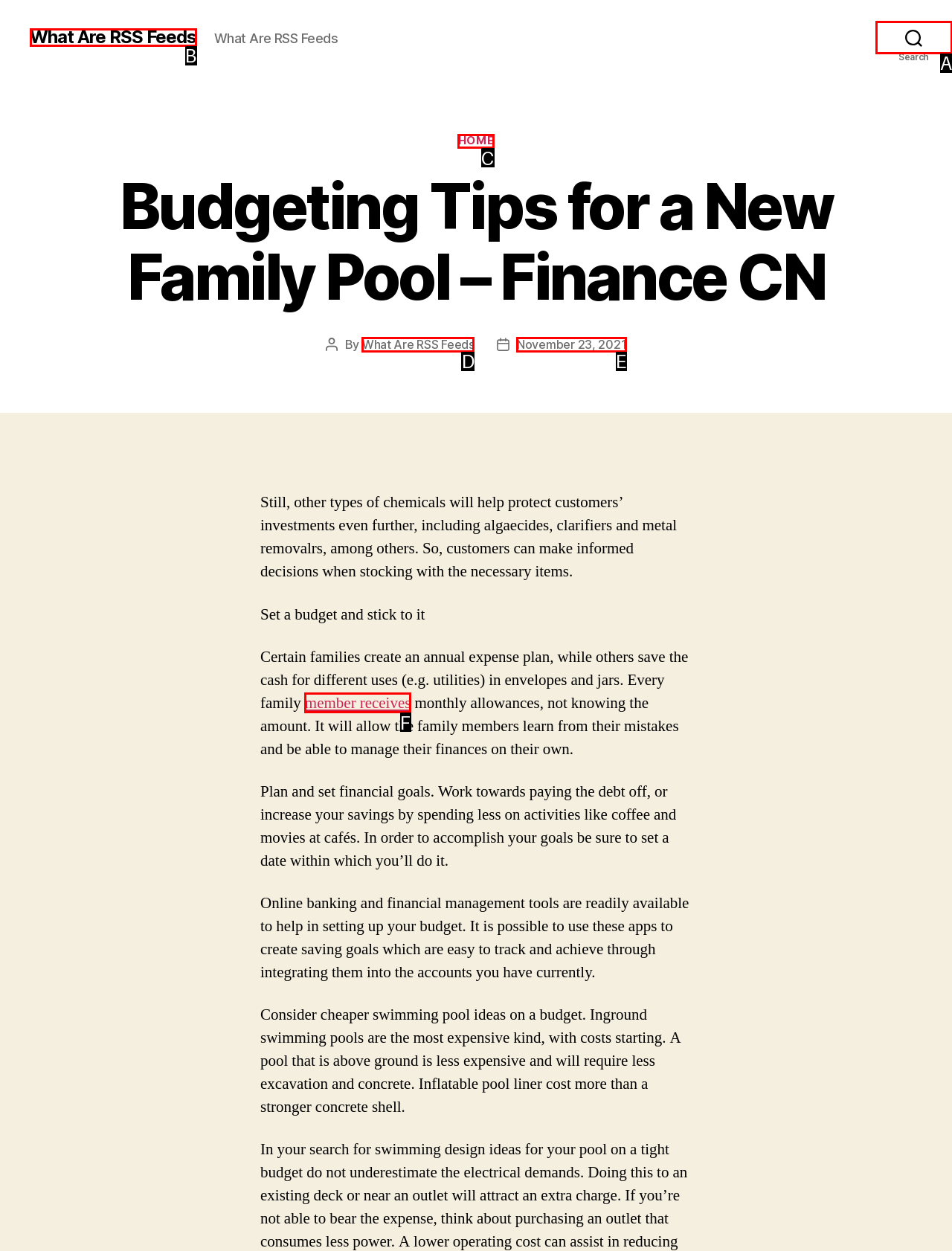Choose the option that matches the following description: What Are RSS Feeds
Answer with the letter of the correct option.

B